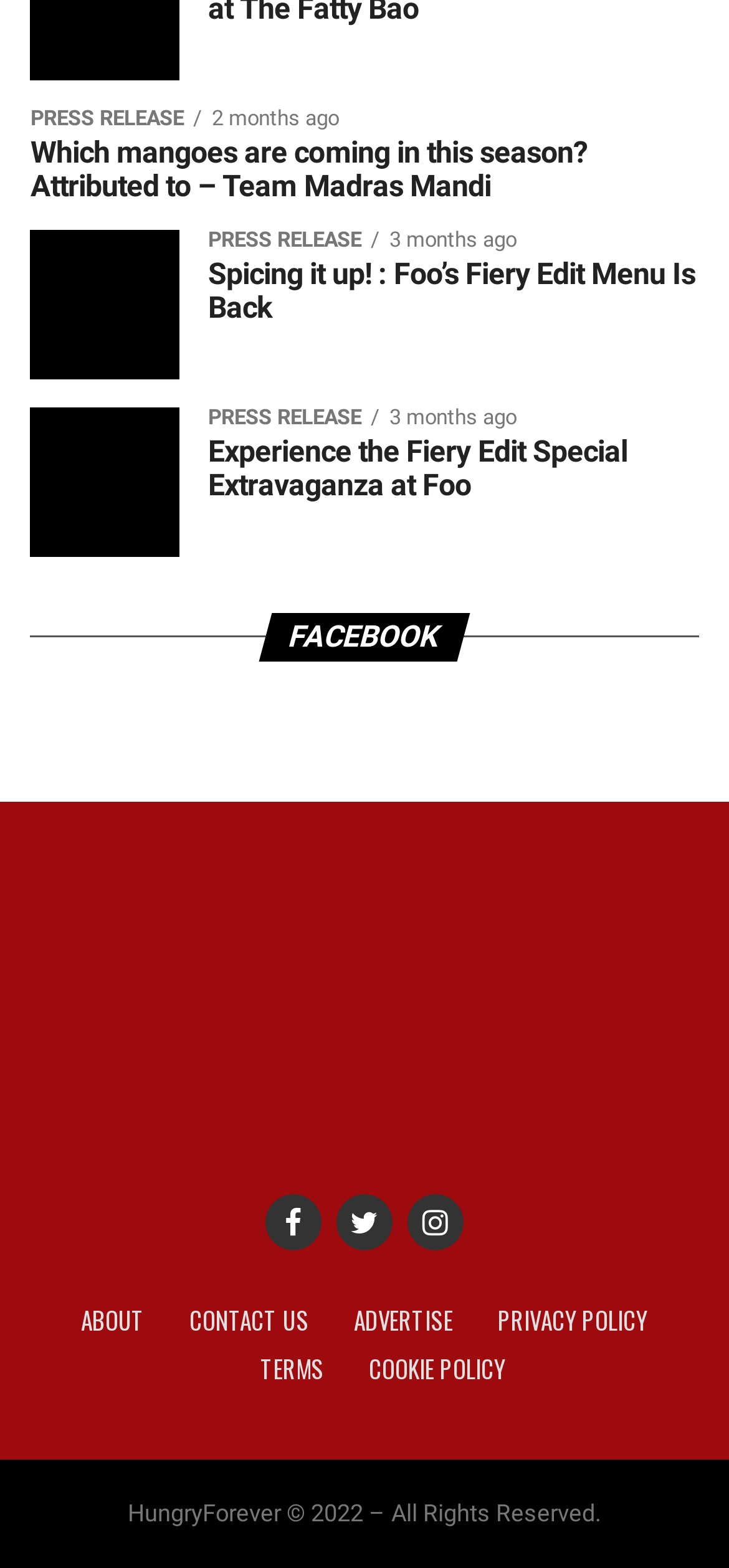Give a short answer to this question using one word or a phrase:
What is the name of the food blog?

HungryForever Food Blog